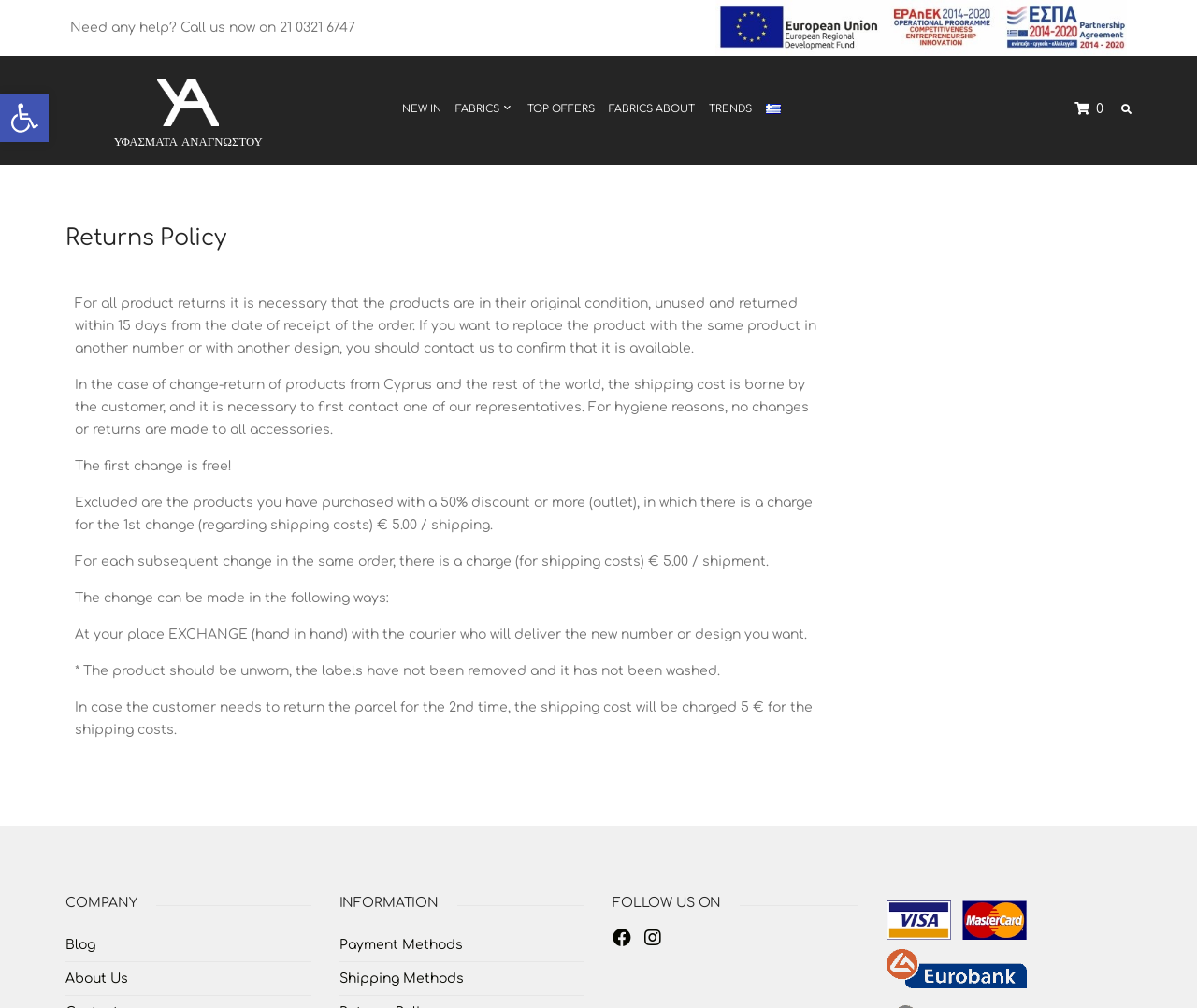What is the condition for product returns?
Please provide a detailed and thorough answer to the question.

According to the webpage, for all product returns, it is necessary that the products are in their original condition, unused, and returned within 15 days from the date of receipt of the order.